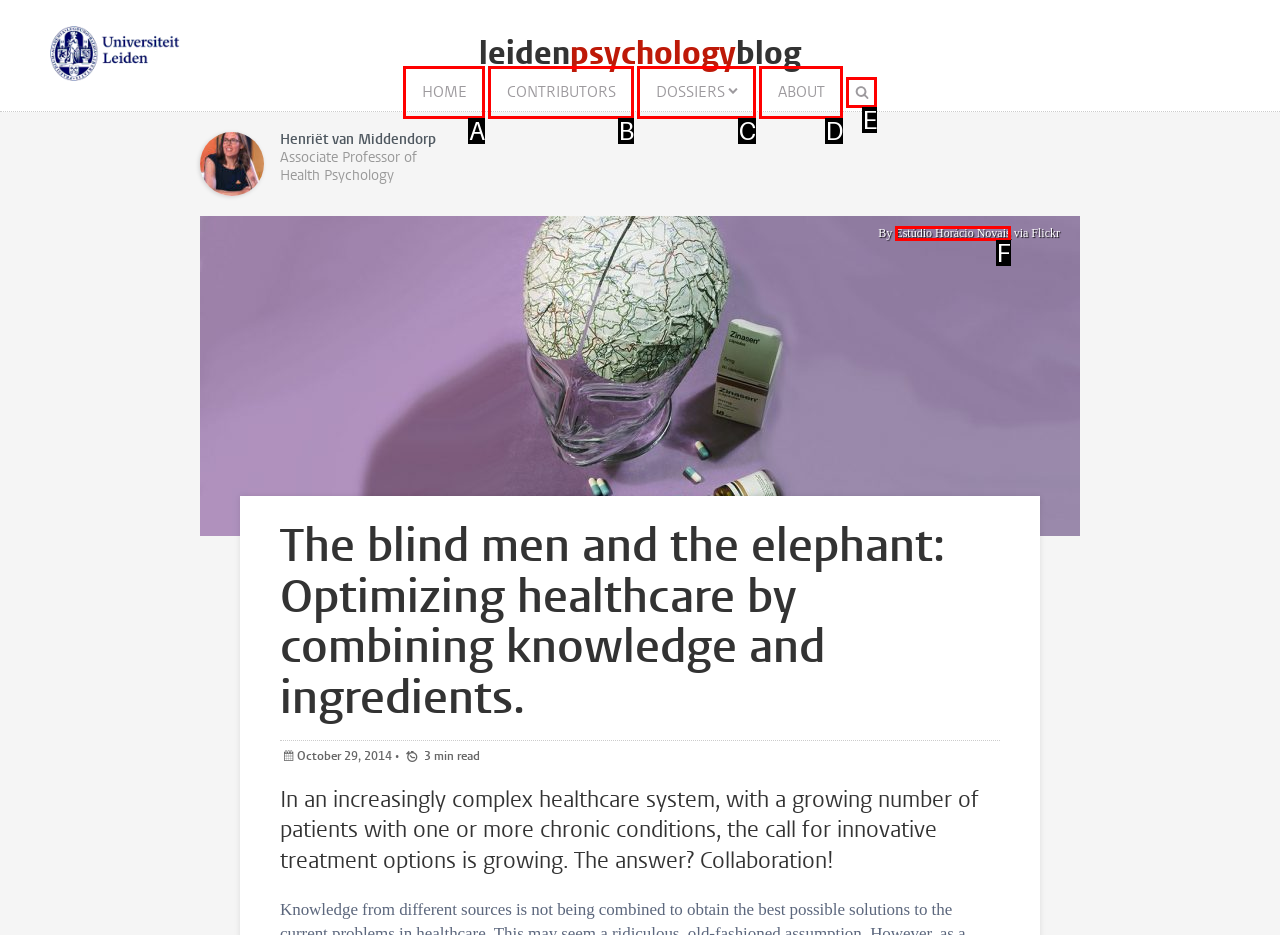Which option best describes: Home
Respond with the letter of the appropriate choice.

A